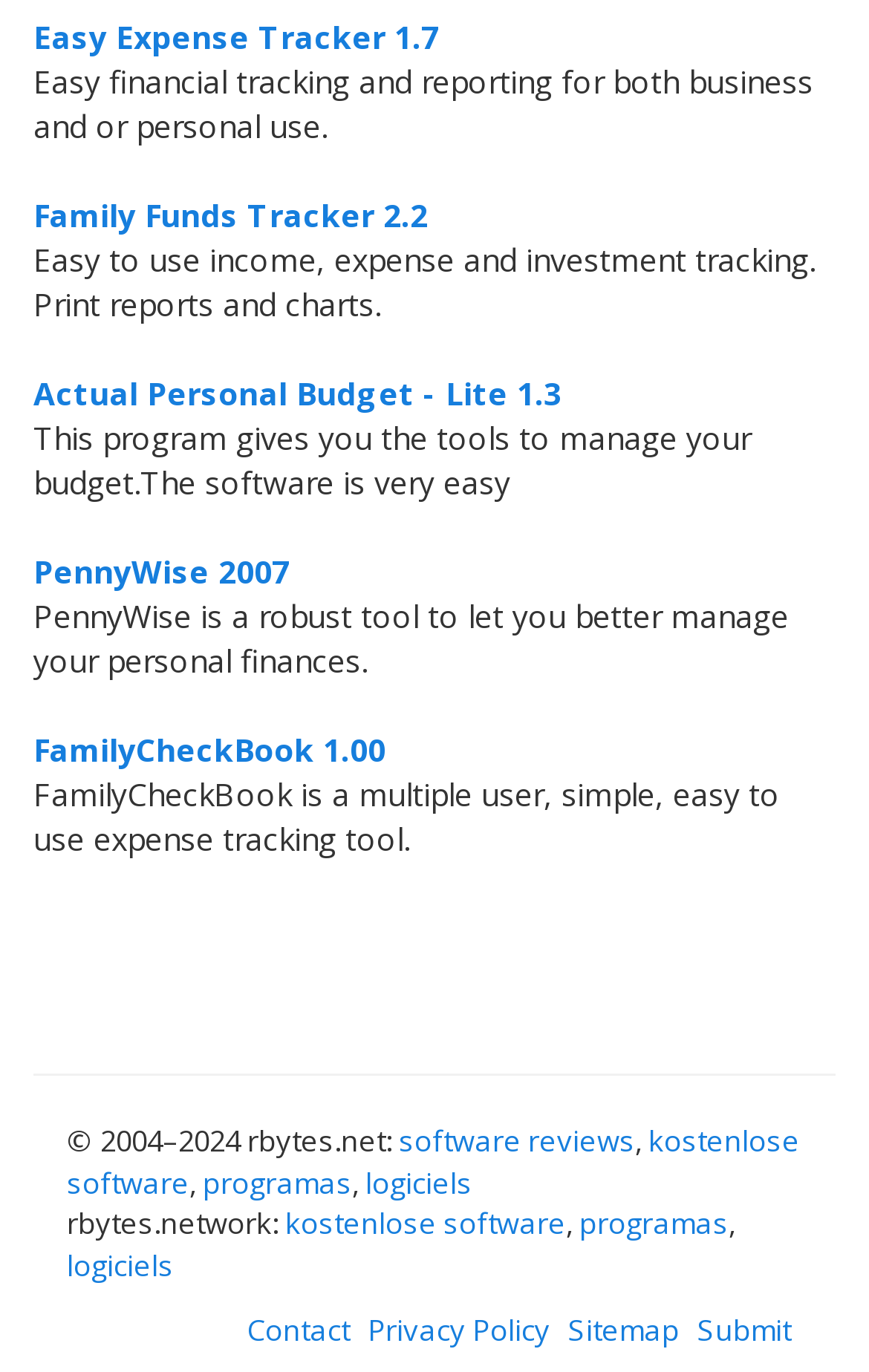Please provide the bounding box coordinate of the region that matches the element description: Easy Expense Tracker 1.7. Coordinates should be in the format (top-left x, top-left y, bottom-right x, bottom-right y) and all values should be between 0 and 1.

[0.038, 0.012, 0.505, 0.043]